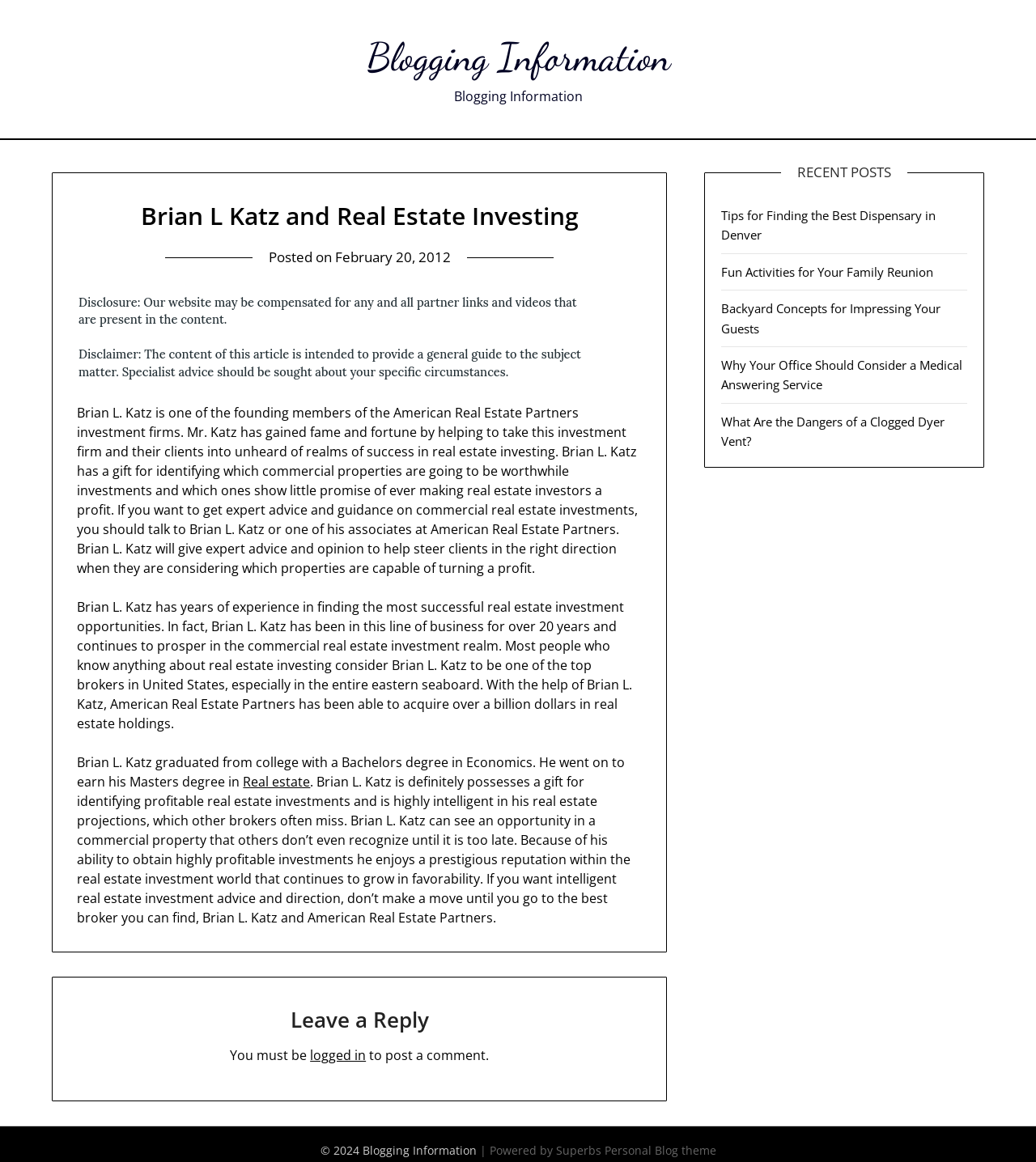Can you find and provide the main heading text of this webpage?

Brian L Katz and Real Estate Investing